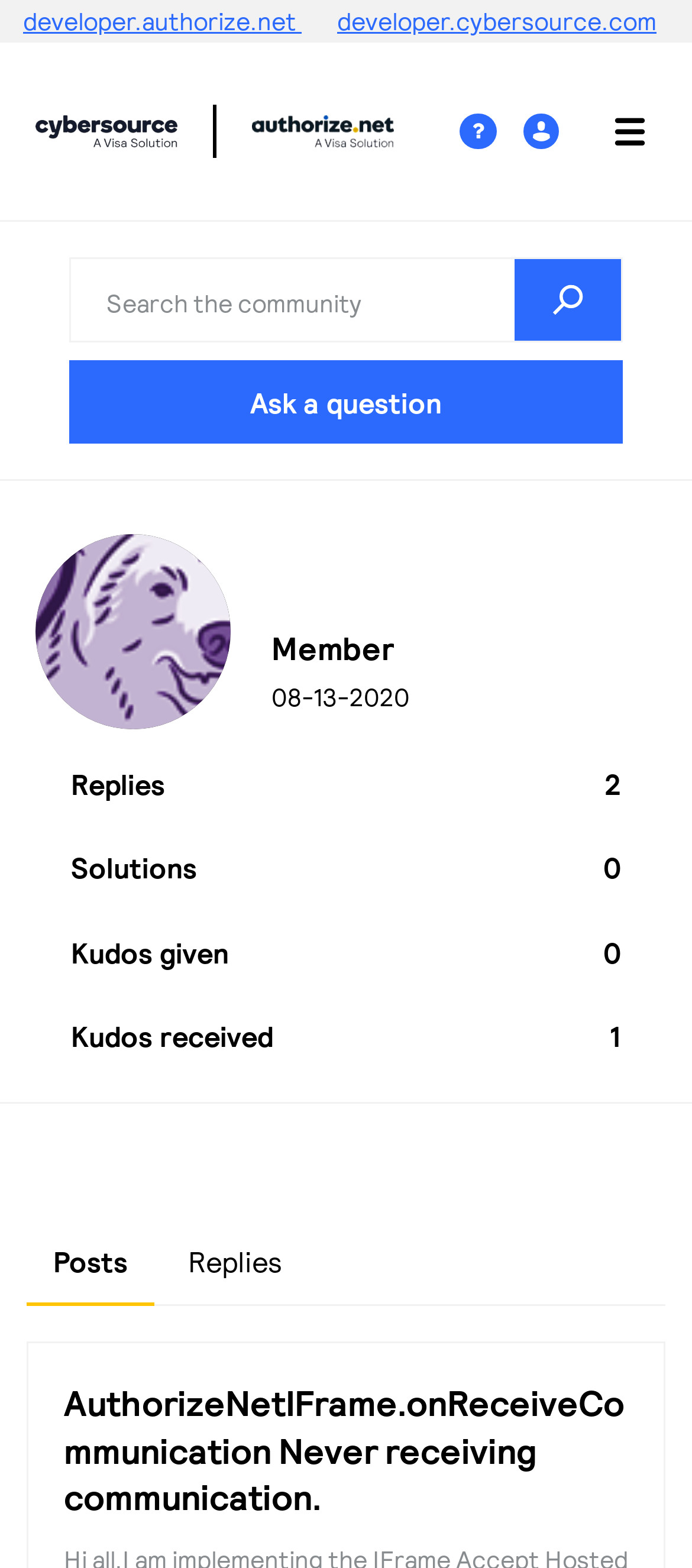Can you extract the primary headline text from the webpage?

Cybersource Developer Community
Cybersource Developer Community